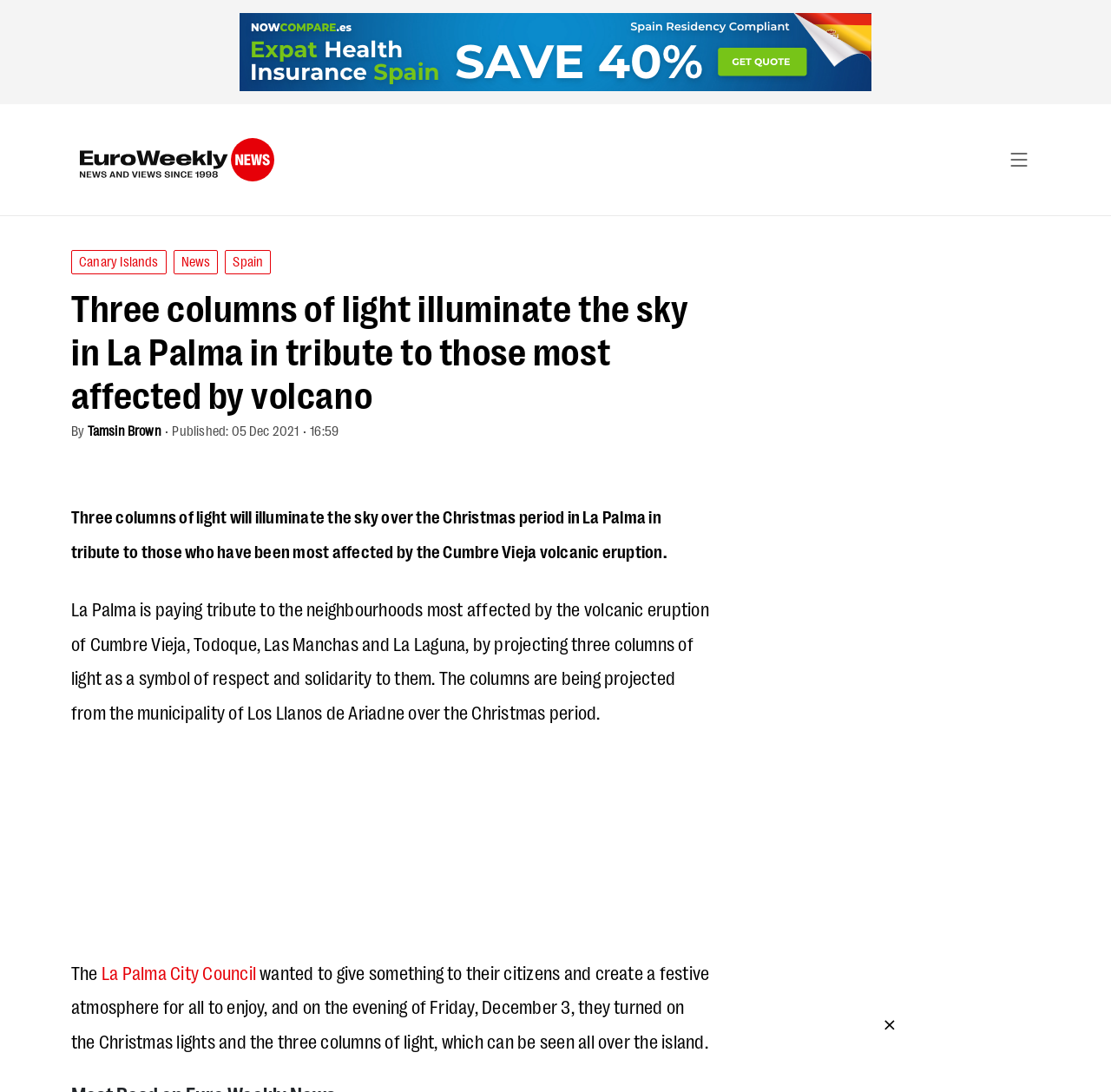Find the primary header on the webpage and provide its text.

Three columns of light illuminate the sky in La Palma in tribute to those most affected by volcano